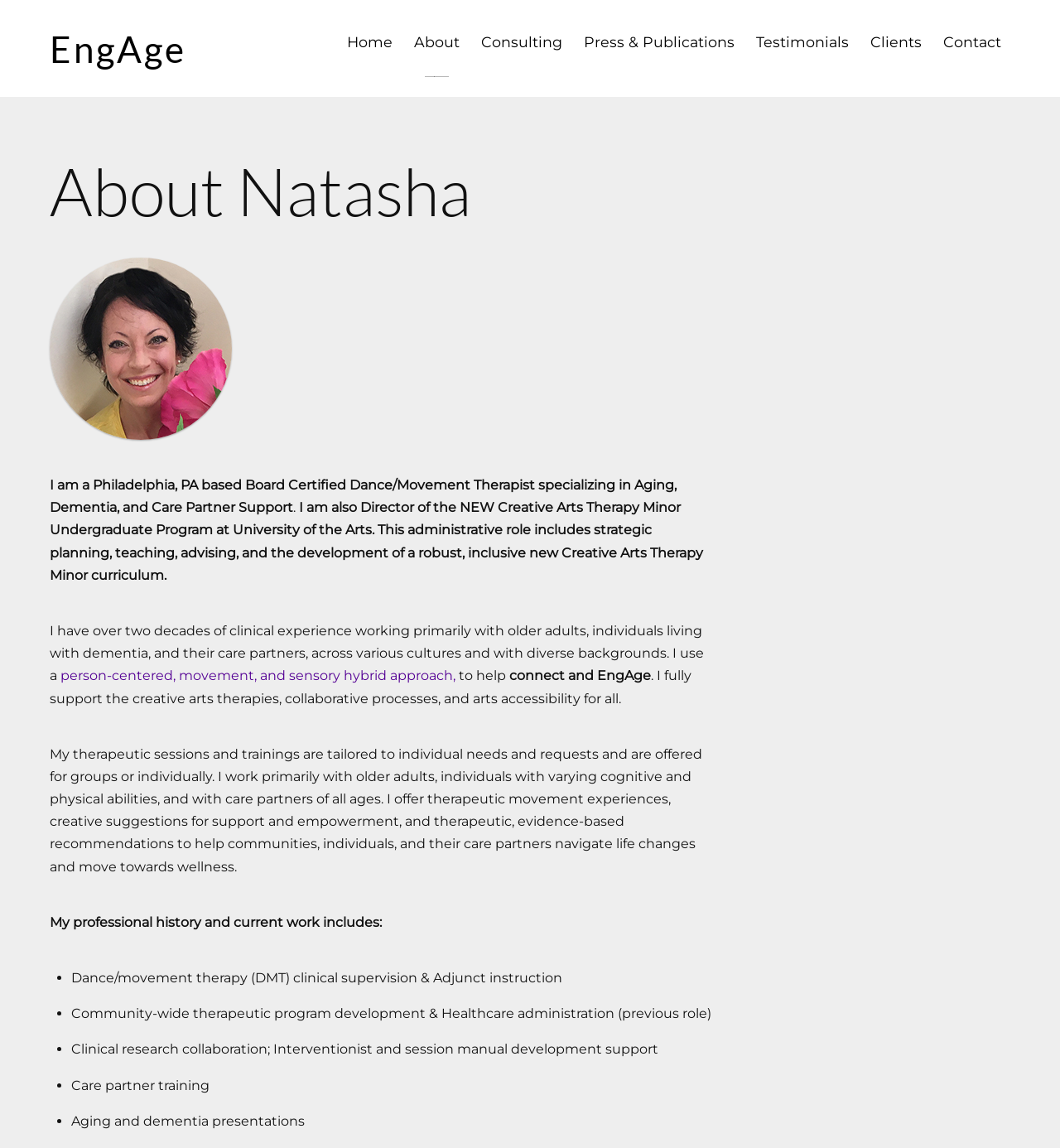Pinpoint the bounding box coordinates of the clickable area necessary to execute the following instruction: "Read about Natasha's person-centered approach". The coordinates should be given as four float numbers between 0 and 1, namely [left, top, right, bottom].

[0.057, 0.582, 0.43, 0.595]